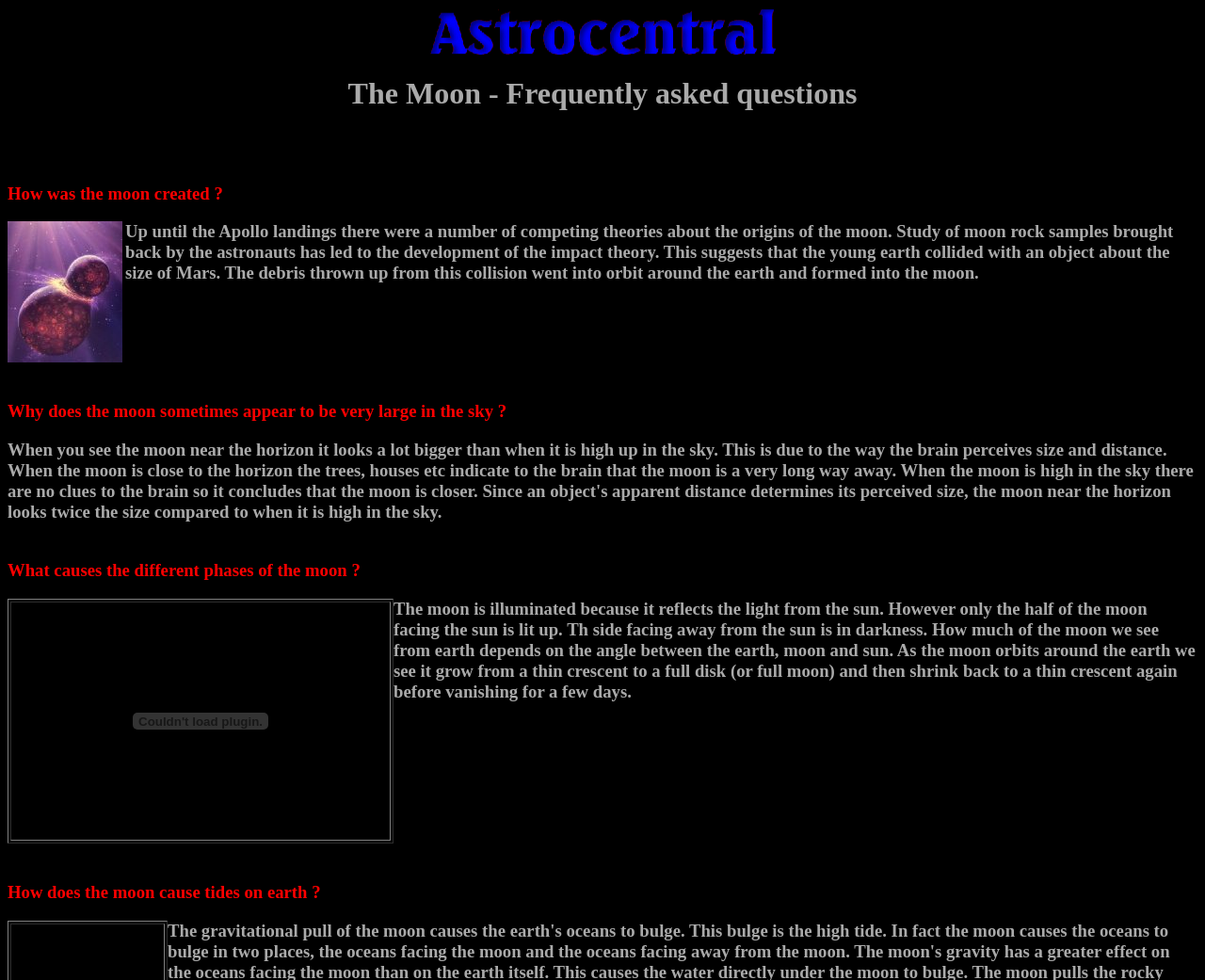Can you give a detailed response to the following question using the information from the image? What causes the different phases of the moon?

The different phases of the moon are caused by the angle between the earth, moon, and sun. As the moon orbits around the earth, the amount of sunlight that reflects off the moon's surface changes, resulting in different phases, such as crescent, full moon, and gibbous.